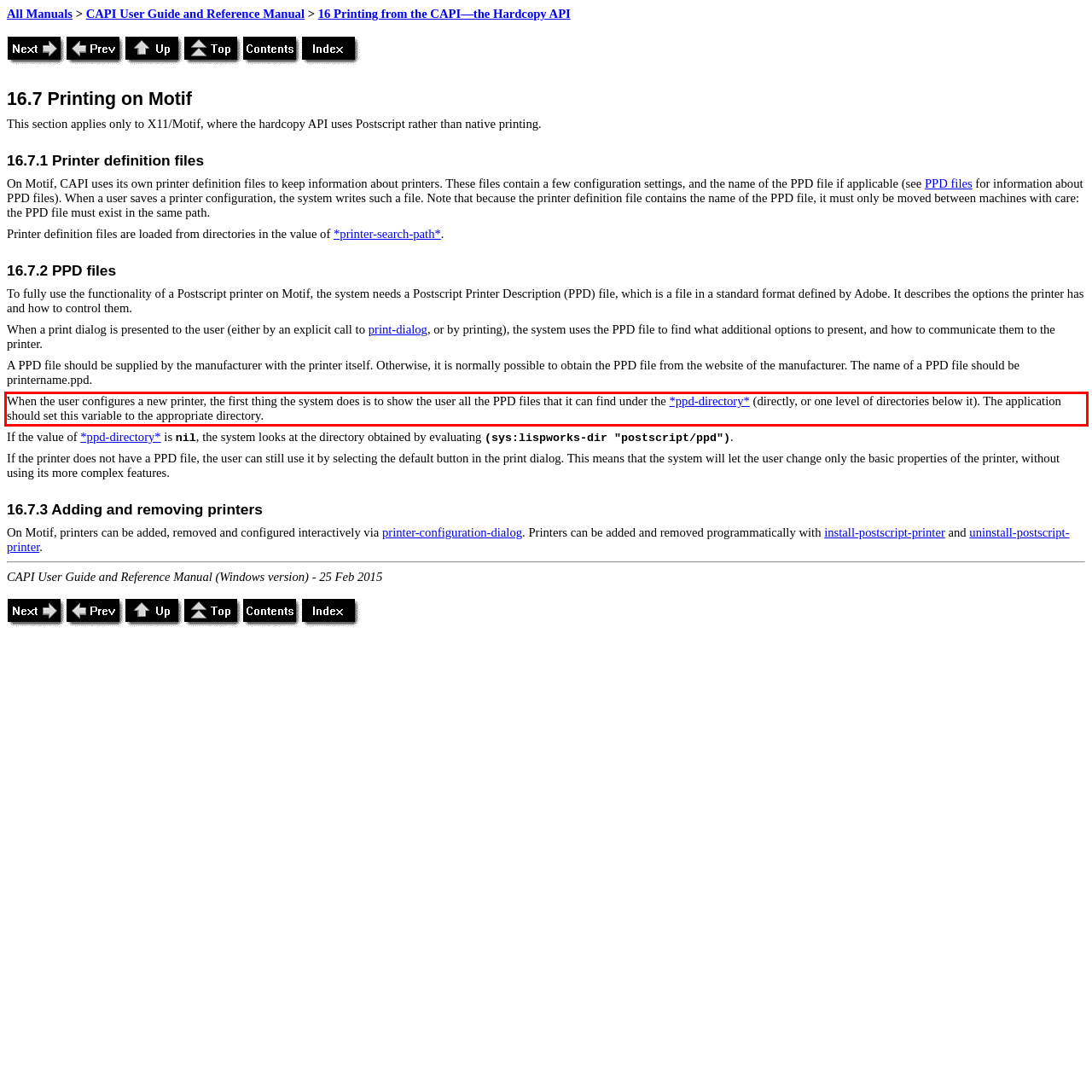Identify the text inside the red bounding box on the provided webpage screenshot by performing OCR.

When the user configures a new printer, the first thing the system does is to show the user all the PPD files that it can find under the *ppd-directory* (directly, or one level of directories below it). The application should set this variable to the appropriate directory.